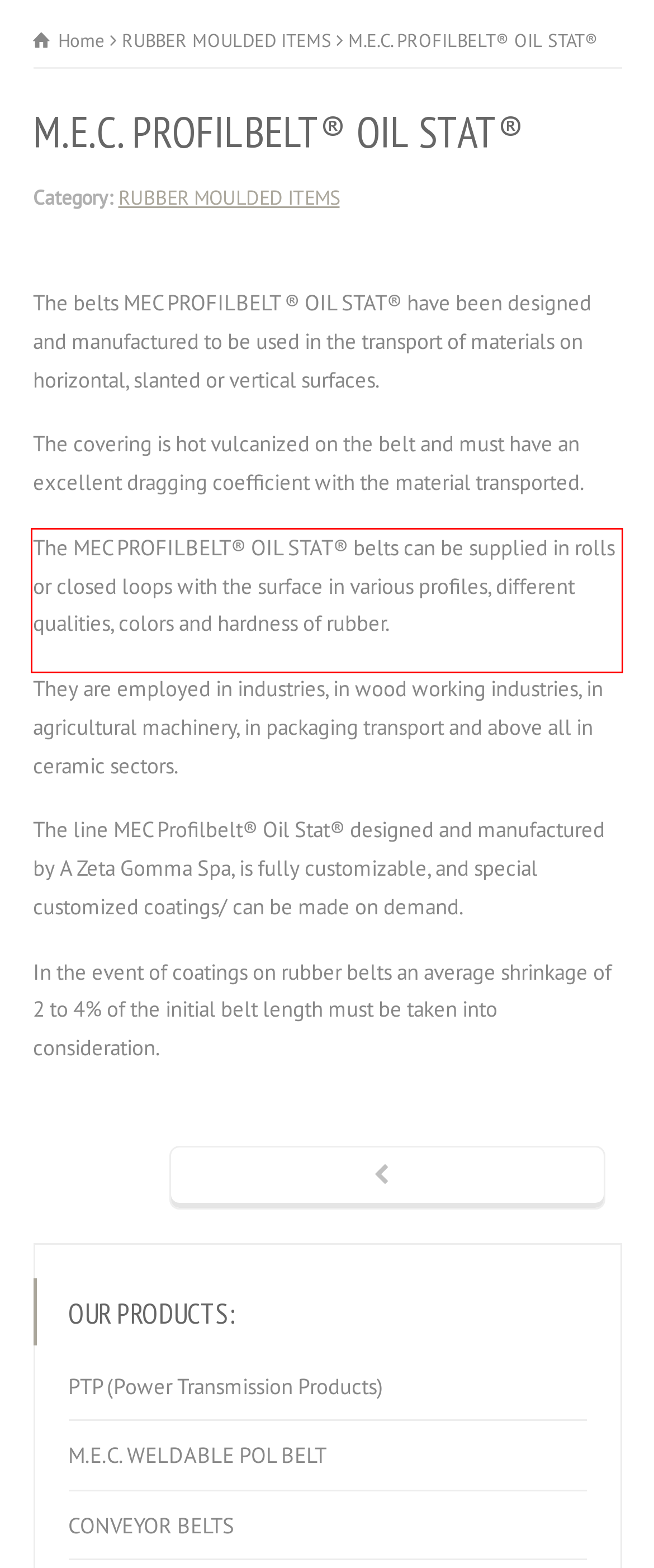From the screenshot of the webpage, locate the red bounding box and extract the text contained within that area.

The MEC PROFILBELT® OIL STAT® belts can be supplied in rolls or closed loops with the surface in various profiles, different qualities, colors and hardness of rubber.